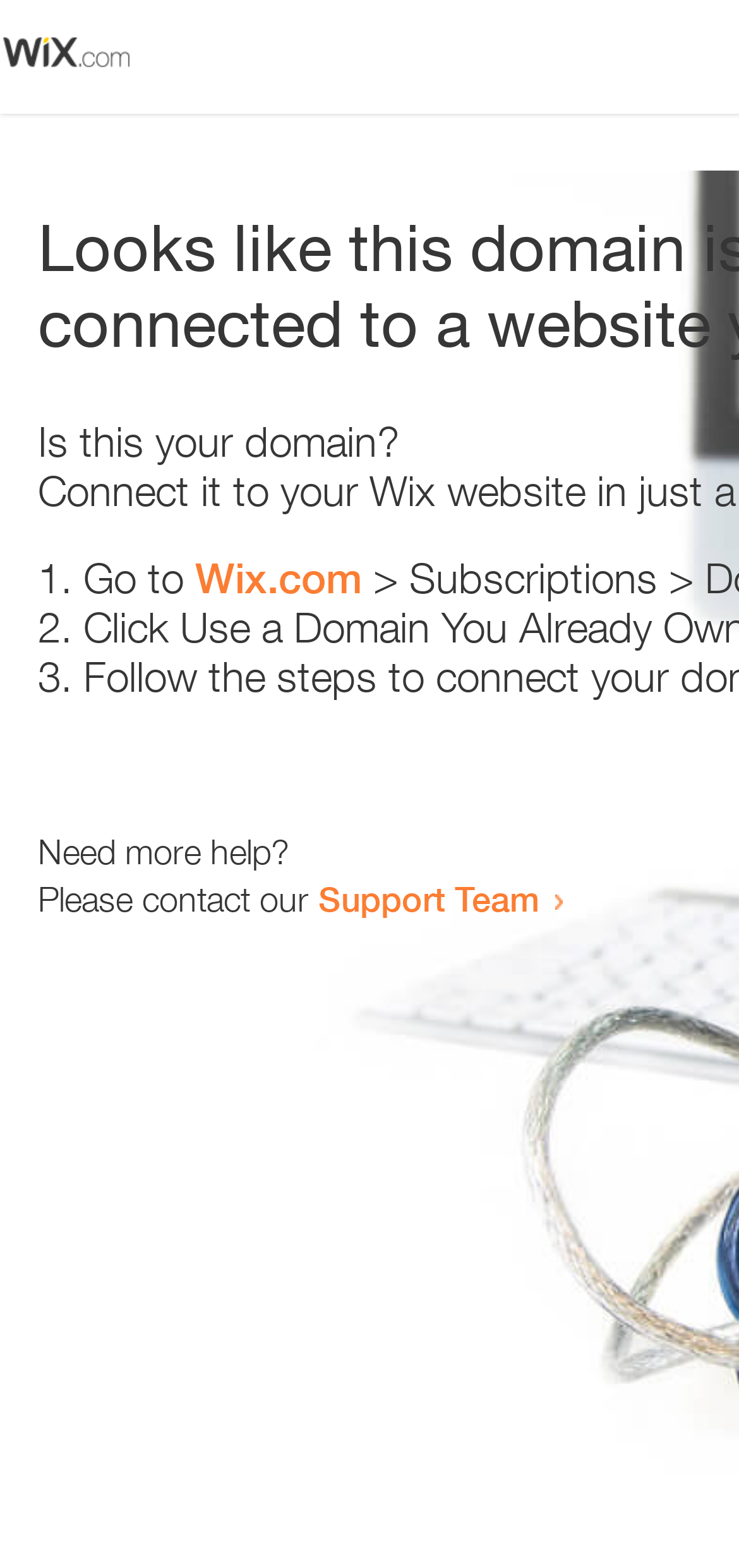Please find and provide the title of the webpage.

Looks like this domain isn't
connected to a website yet